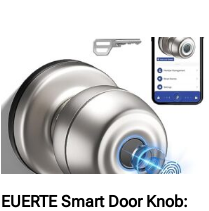Respond with a single word or phrase for the following question: 
What is likely displayed on the smartphone interface?

Options for managing door access and settings